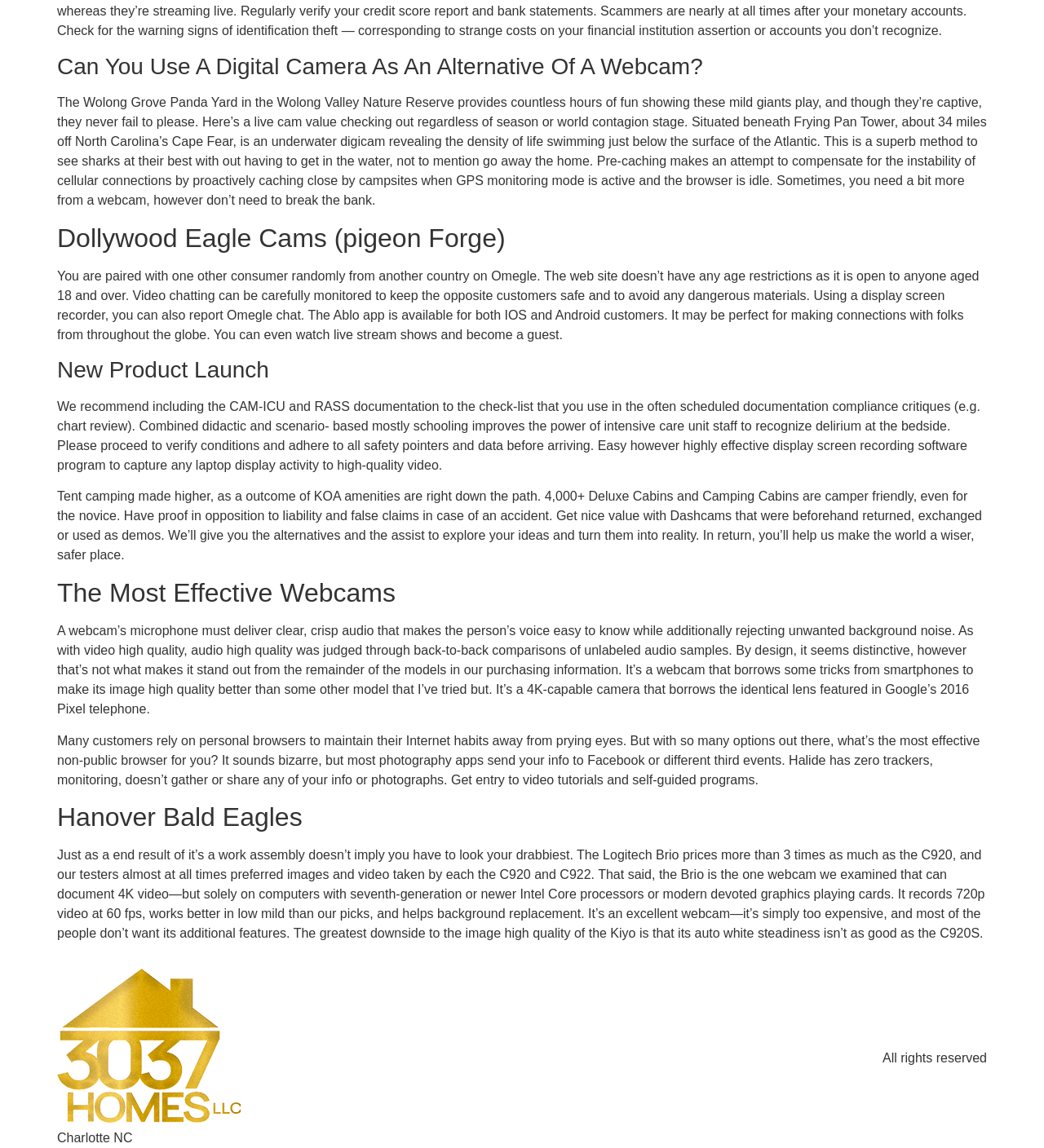Locate the bounding box for the described UI element: "alt="3730 Homes LLC"". Ensure the coordinates are four float numbers between 0 and 1, formatted as [left, top, right, bottom].

[0.055, 0.844, 0.23, 0.983]